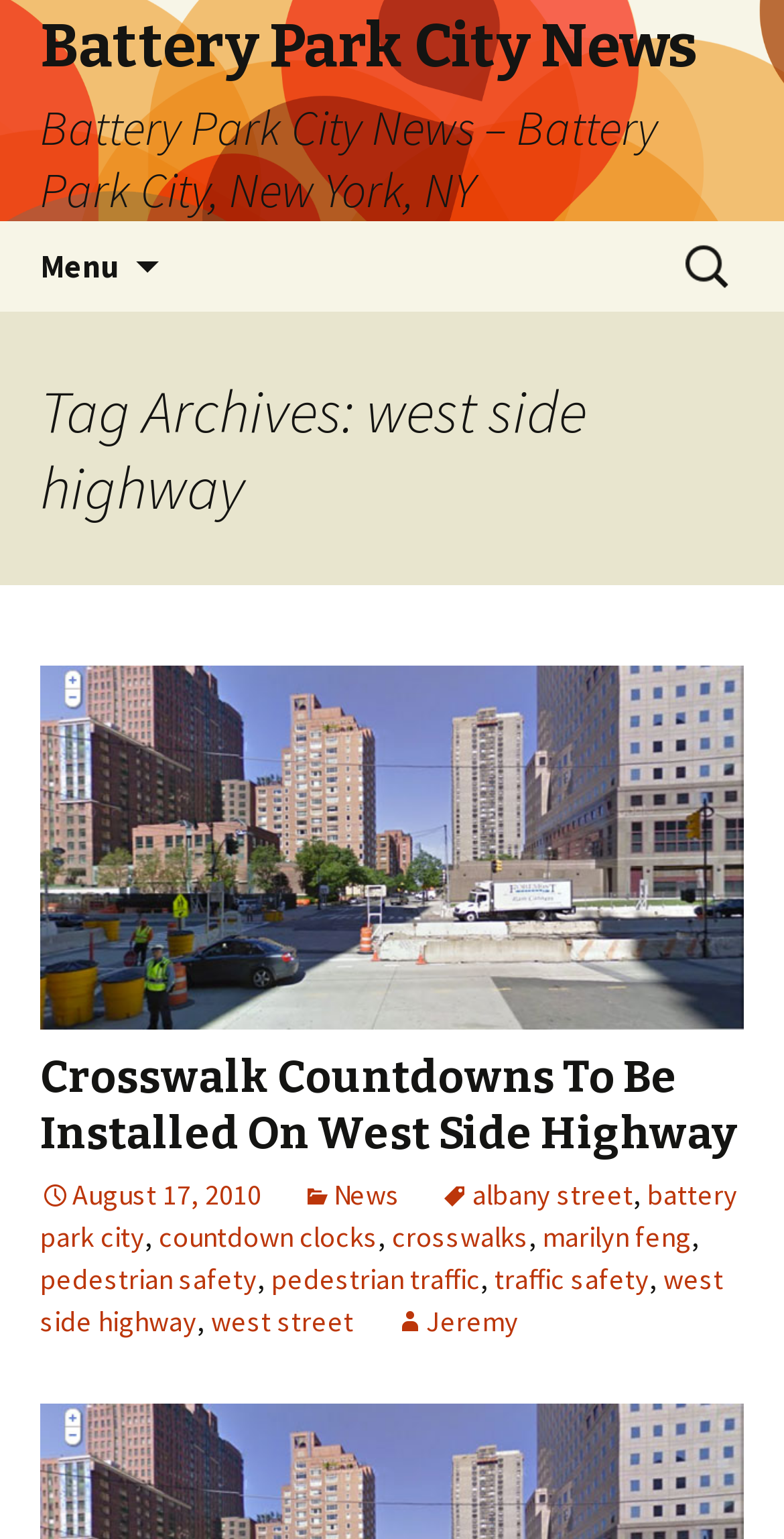Can you find the bounding box coordinates of the area I should click to execute the following instruction: "Search for something"?

[0.862, 0.145, 0.949, 0.201]